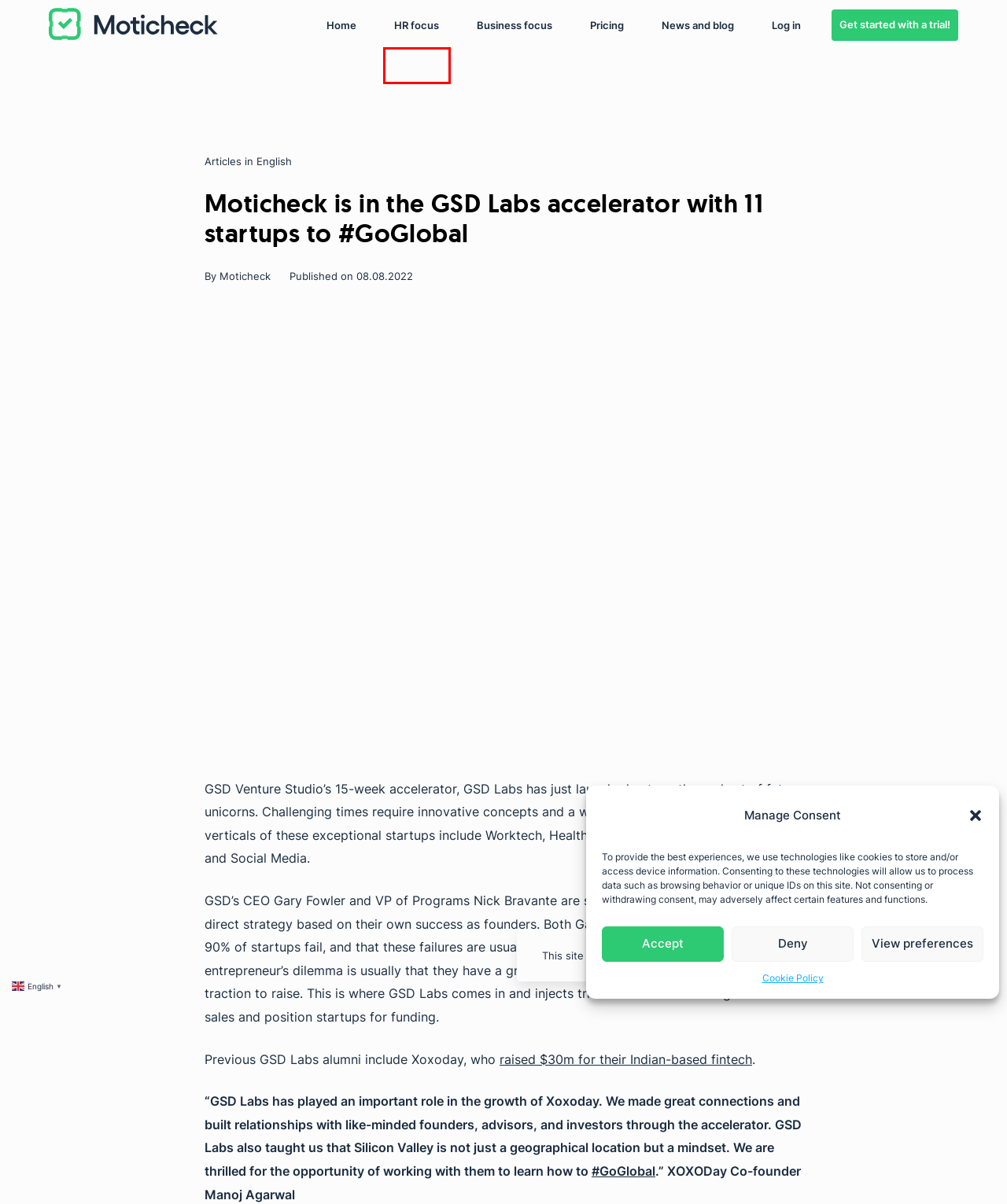A screenshot of a webpage is given, marked with a red bounding box around a UI element. Please select the most appropriate webpage description that fits the new page after clicking the highlighted element. Here are the candidates:
A. Moticheck - a continuous EX monitoring and leadership support tool
B. Trial - Moticheck
C. Articles in English Archives - Moticheck
D. #GoGlobal
E. GSD Labs Portfolio Company Xoxoday gets $30 Million in funding to Reinvent Incentives & Rewards
F. Moticheck plans and pricing - employee experience monitoring & AI
G. An employee experience monitoring and leadership tool
H. News and blog - Moticheck

A